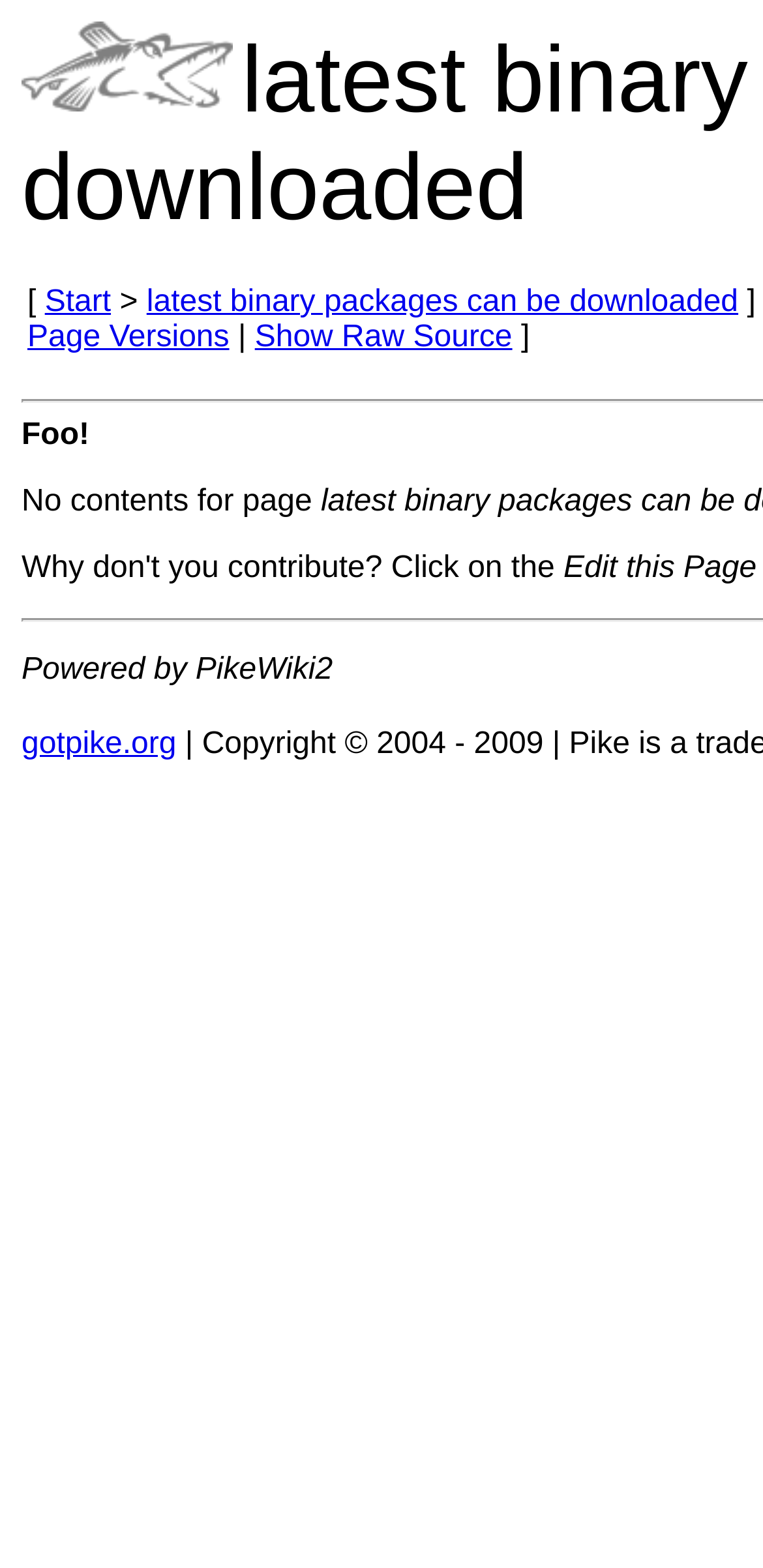How many static text elements are on the page?
Using the visual information, reply with a single word or short phrase.

4